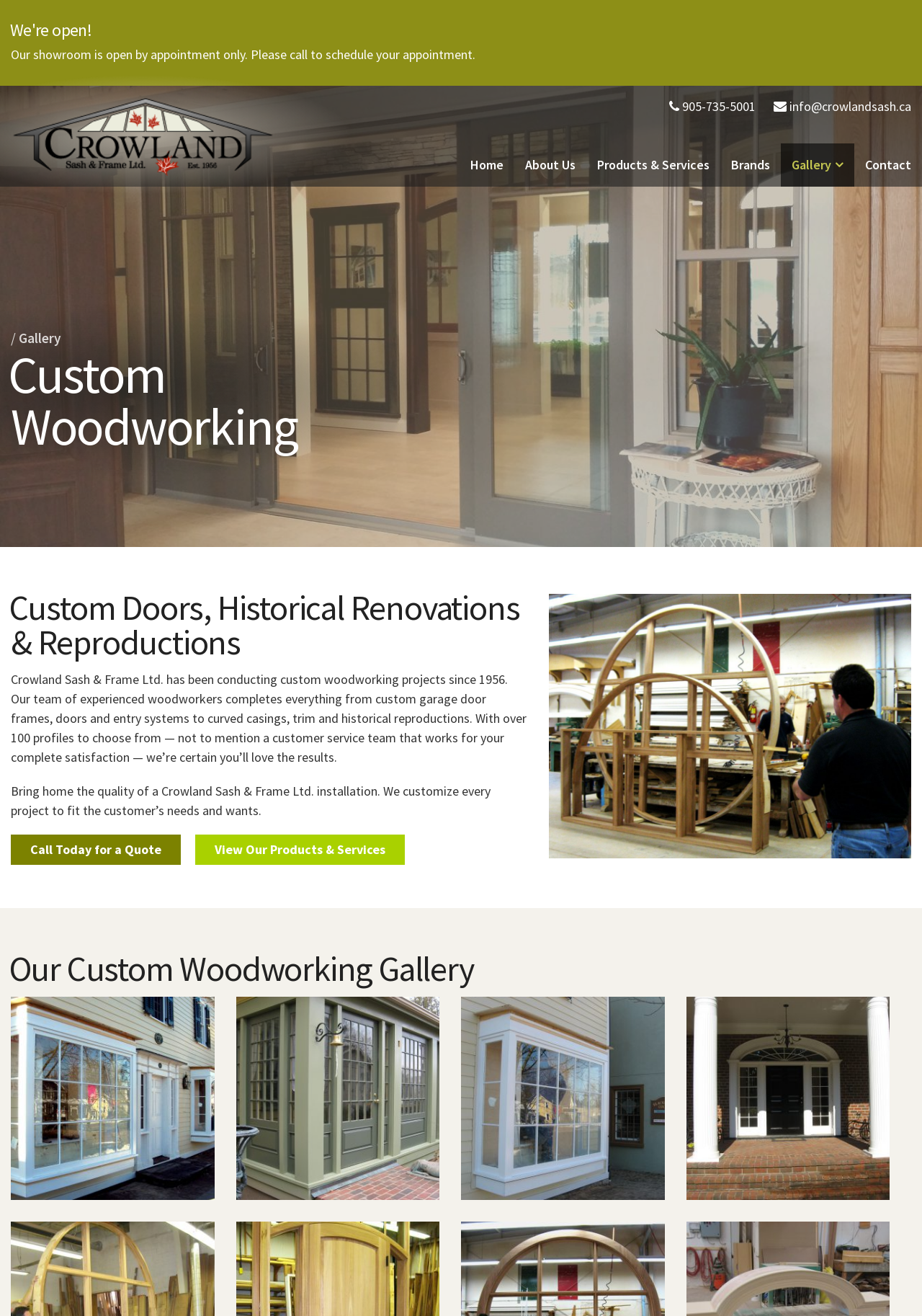What type of projects does Crowland Sash & Frame Ltd. conduct?
Please look at the screenshot and answer in one word or a short phrase.

Custom woodworking projects